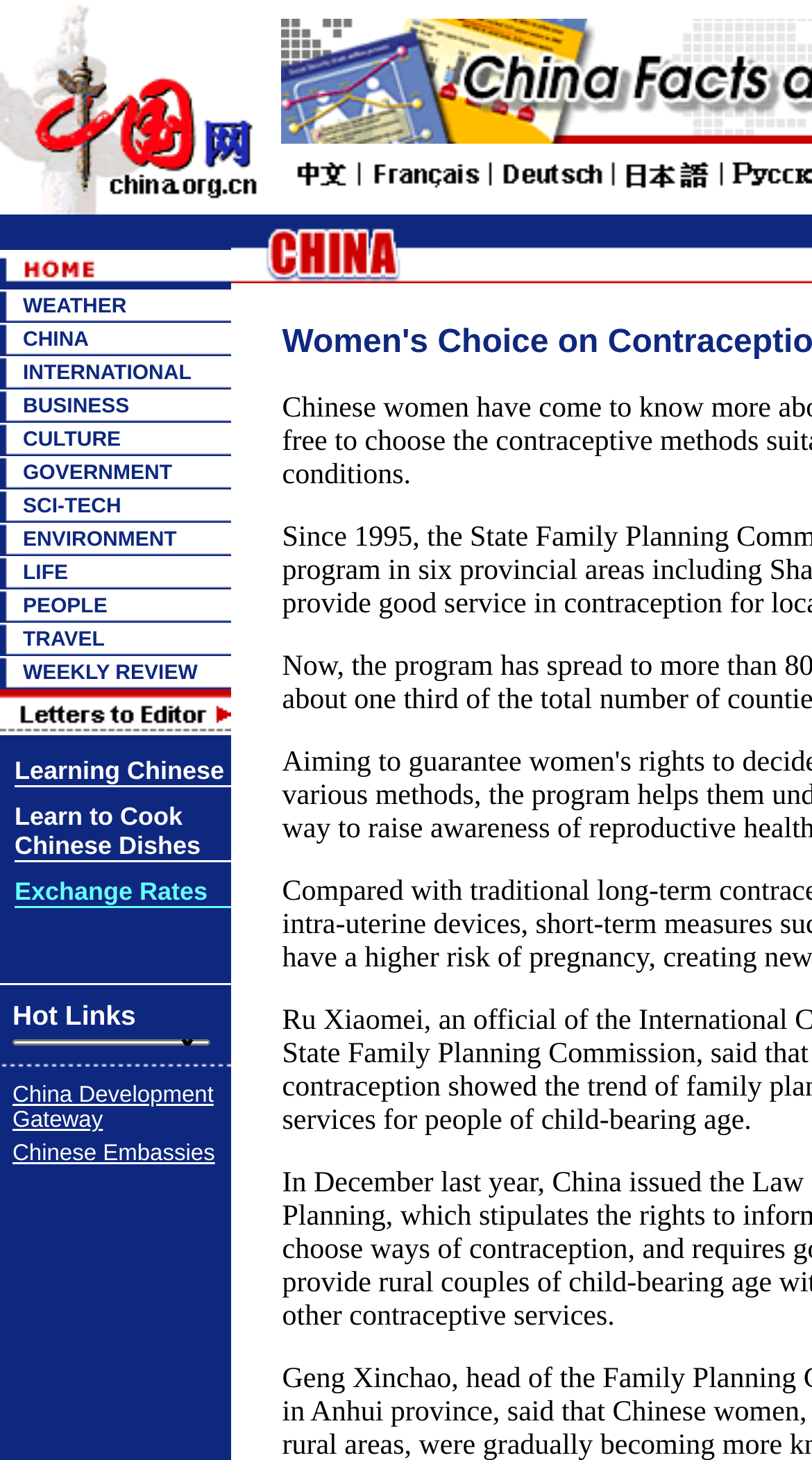Identify the bounding box for the UI element described as: "China Development Gateway". Ensure the coordinates are four float numbers between 0 and 1, formatted as [left, top, right, bottom].

[0.015, 0.742, 0.263, 0.776]